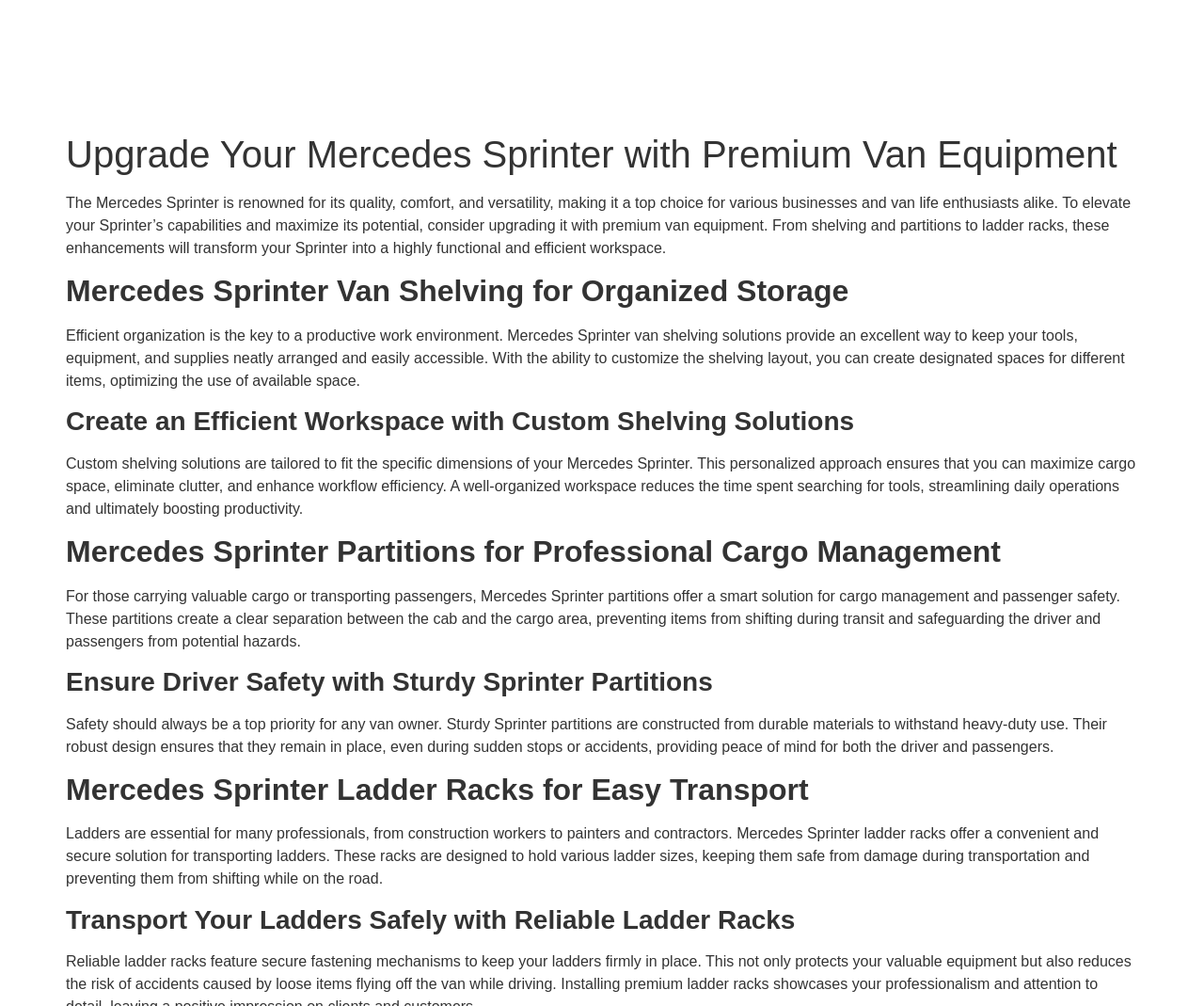Can you give a detailed response to the following question using the information from the image? What is the benefit of custom shelving solutions?

The webpage states that custom shelving solutions are tailored to fit the specific dimensions of a Mercedes Sprinter, allowing users to maximize cargo space, eliminate clutter, and enhance workflow efficiency.